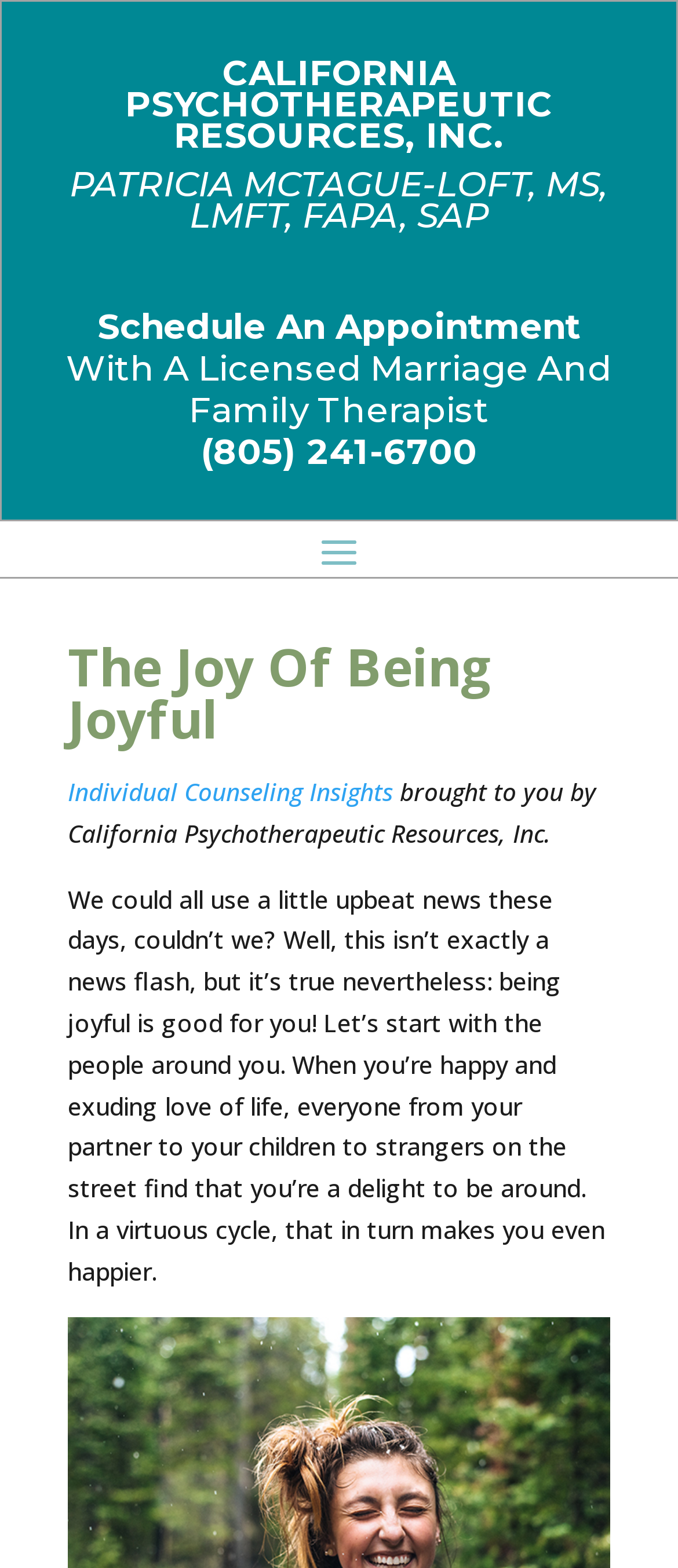Respond to the question with just a single word or phrase: 
What is the topic of the article?

The Joy Of Being Joyful